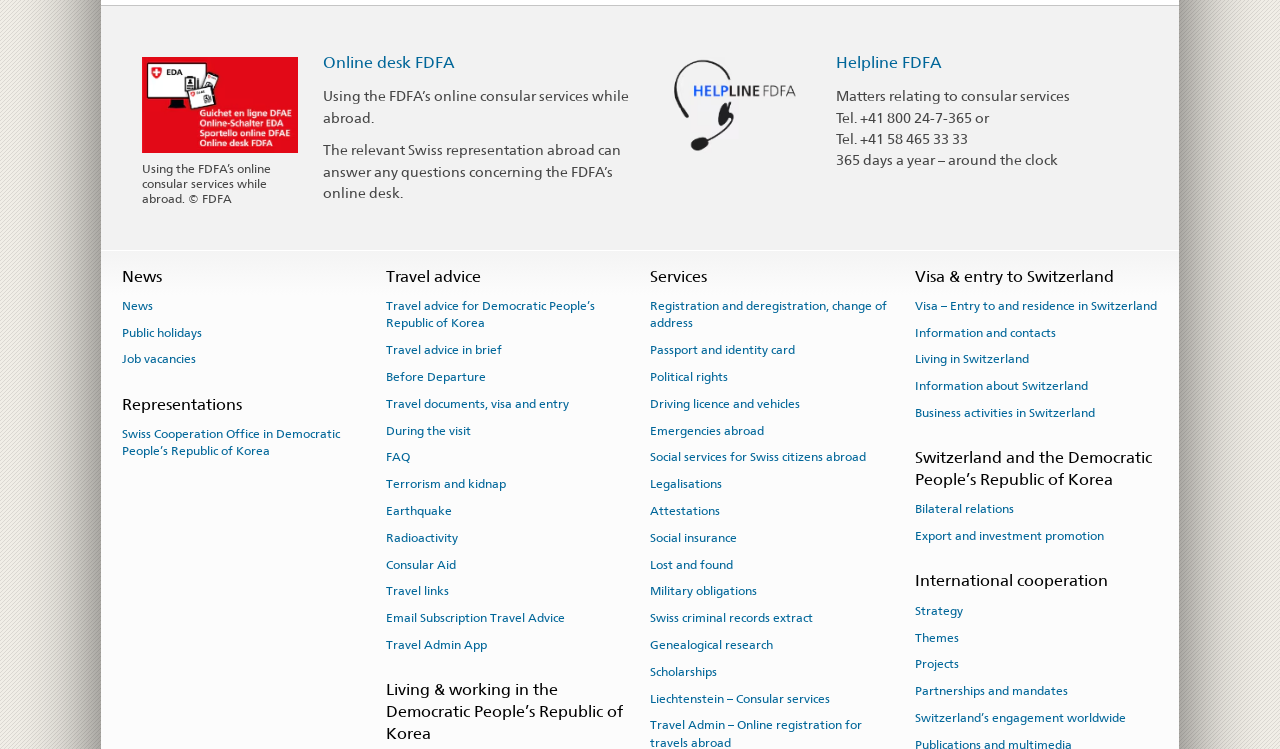Please provide the bounding box coordinate of the region that matches the element description: Travel Admin App. Coordinates should be in the format (top-left x, top-left y, bottom-right x, bottom-right y) and all values should be between 0 and 1.

[0.302, 0.844, 0.38, 0.878]